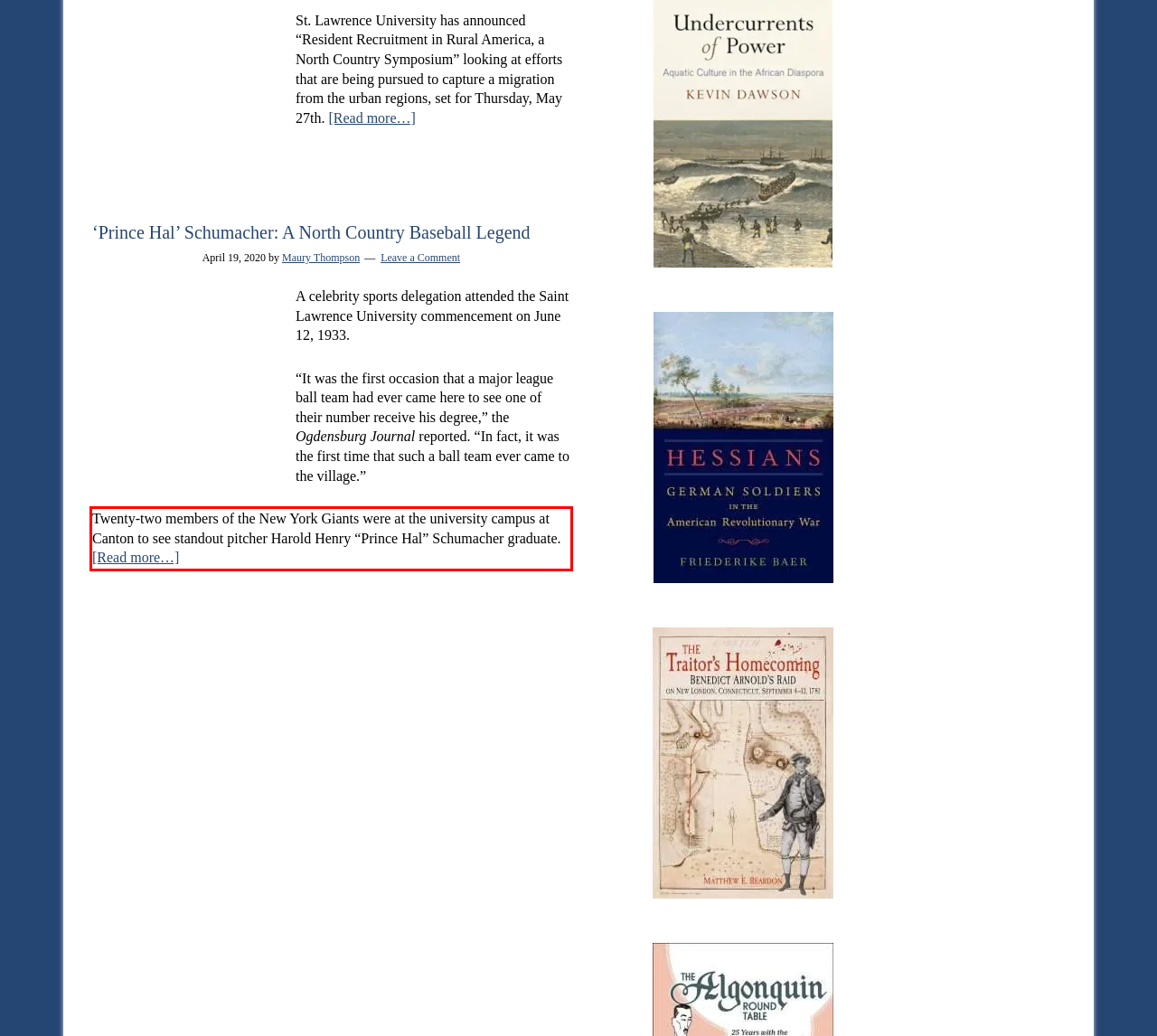Given a webpage screenshot, locate the red bounding box and extract the text content found inside it.

Twenty-two members of the New York Giants were at the university campus at Canton to see standout pitcher Harold Henry “Prince Hal” Schumacher graduate. [Read more…] about ‘Prince Hal’ Schumacher: A North Country Baseball Legend